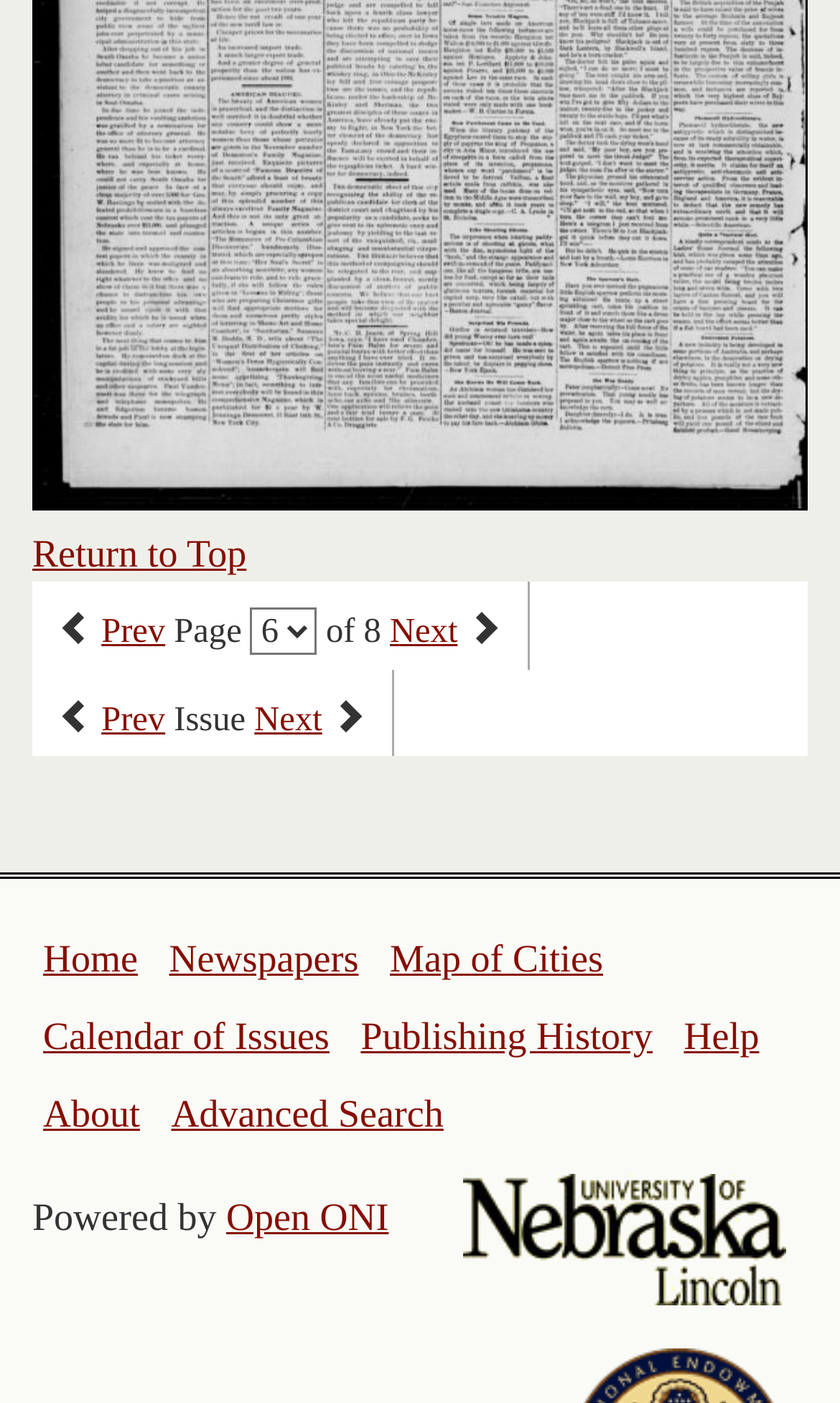Please identify the bounding box coordinates of the clickable element to fulfill the following instruction: "search using advanced search". The coordinates should be four float numbers between 0 and 1, i.e., [left, top, right, bottom].

[0.204, 0.778, 0.528, 0.809]